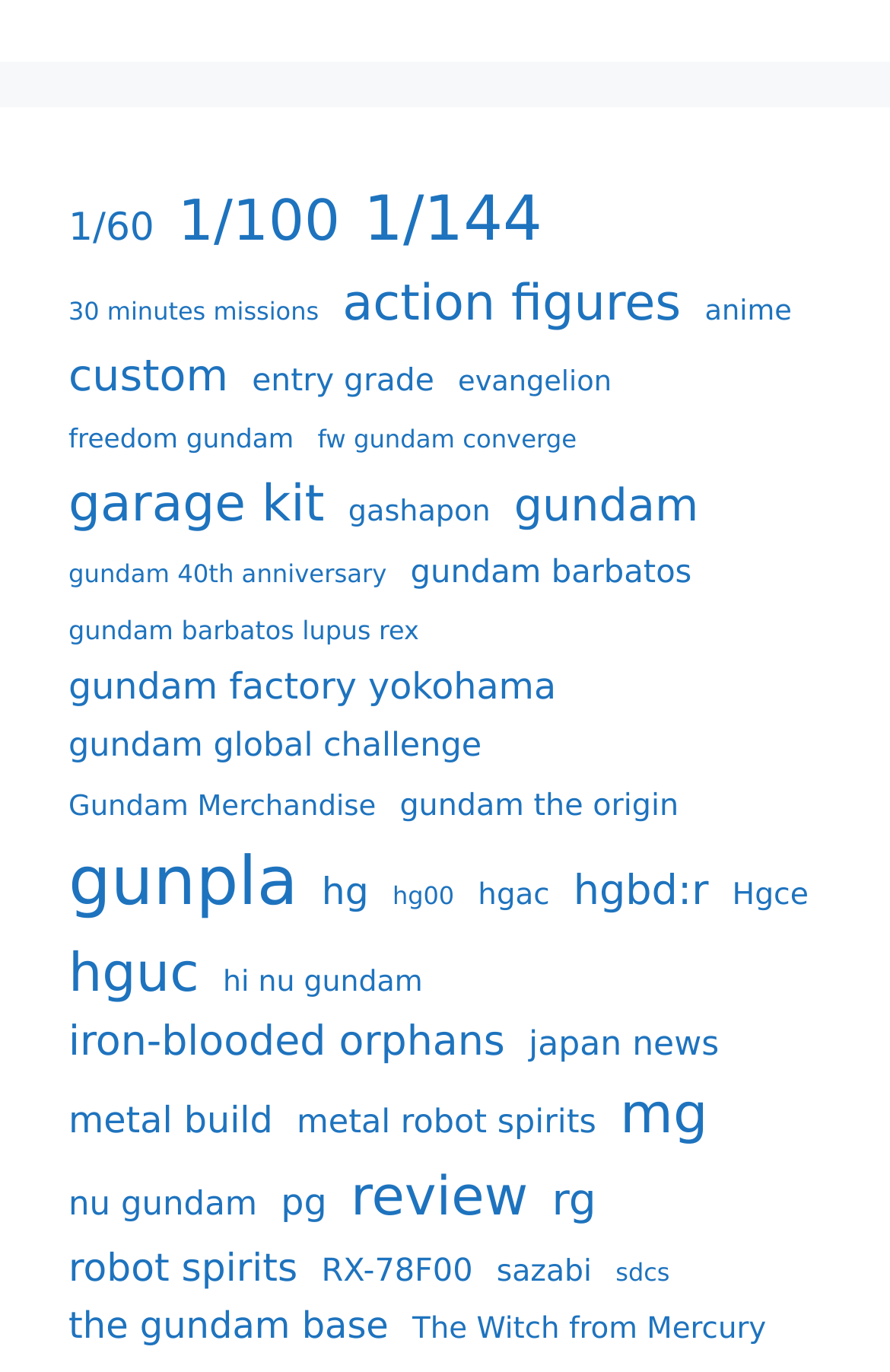Carefully observe the image and respond to the question with a detailed answer:
What is the category with the most items?

By examining the links on the webpage, I found that the category 'gunpla' has the most items, with 1,992 items listed.